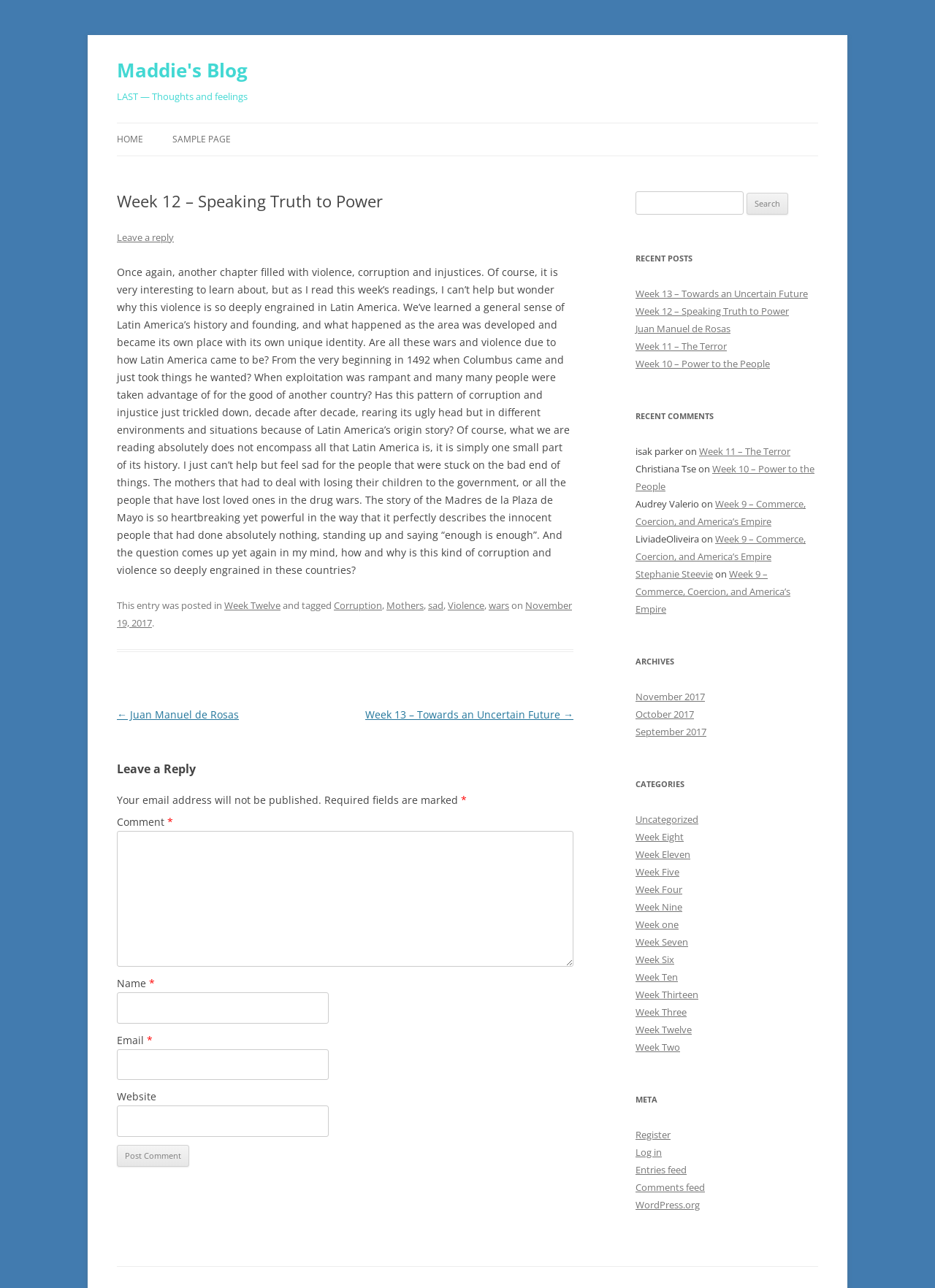Using details from the image, please answer the following question comprehensively:
How many recent posts are listed on the webpage?

The number of recent posts can be found in the sidebar area, where there are 5 links to recent posts, including 'Week 13 – Towards an Uncertain Future', 'Week 12 – Speaking Truth to Power', 'Juan Manuel de Rosas', 'Week 11 – The Terror', and 'Week 10 – Power to the People'.